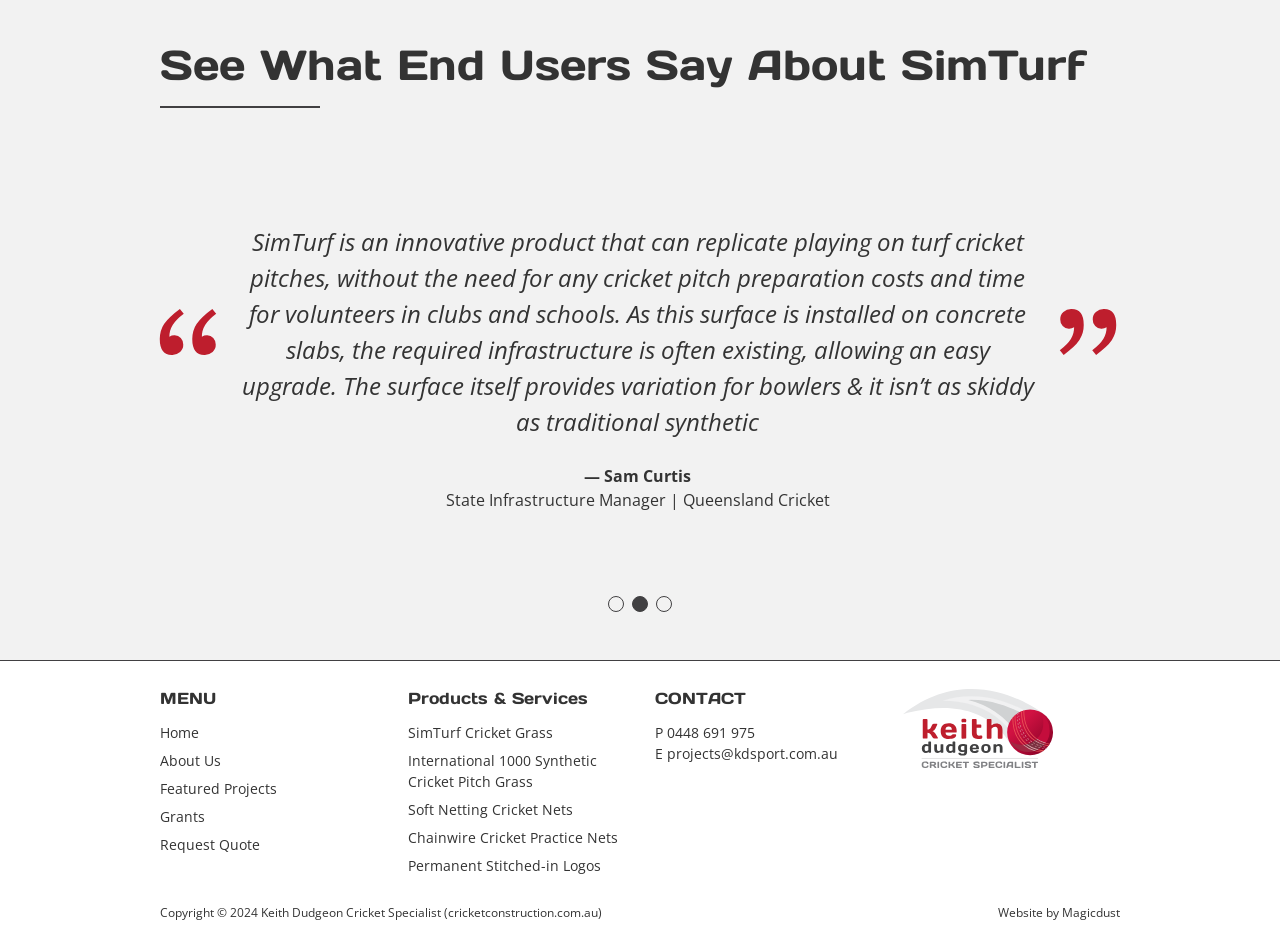Please determine the bounding box coordinates for the UI element described as: "Request Quote".

[0.125, 0.892, 0.203, 0.912]